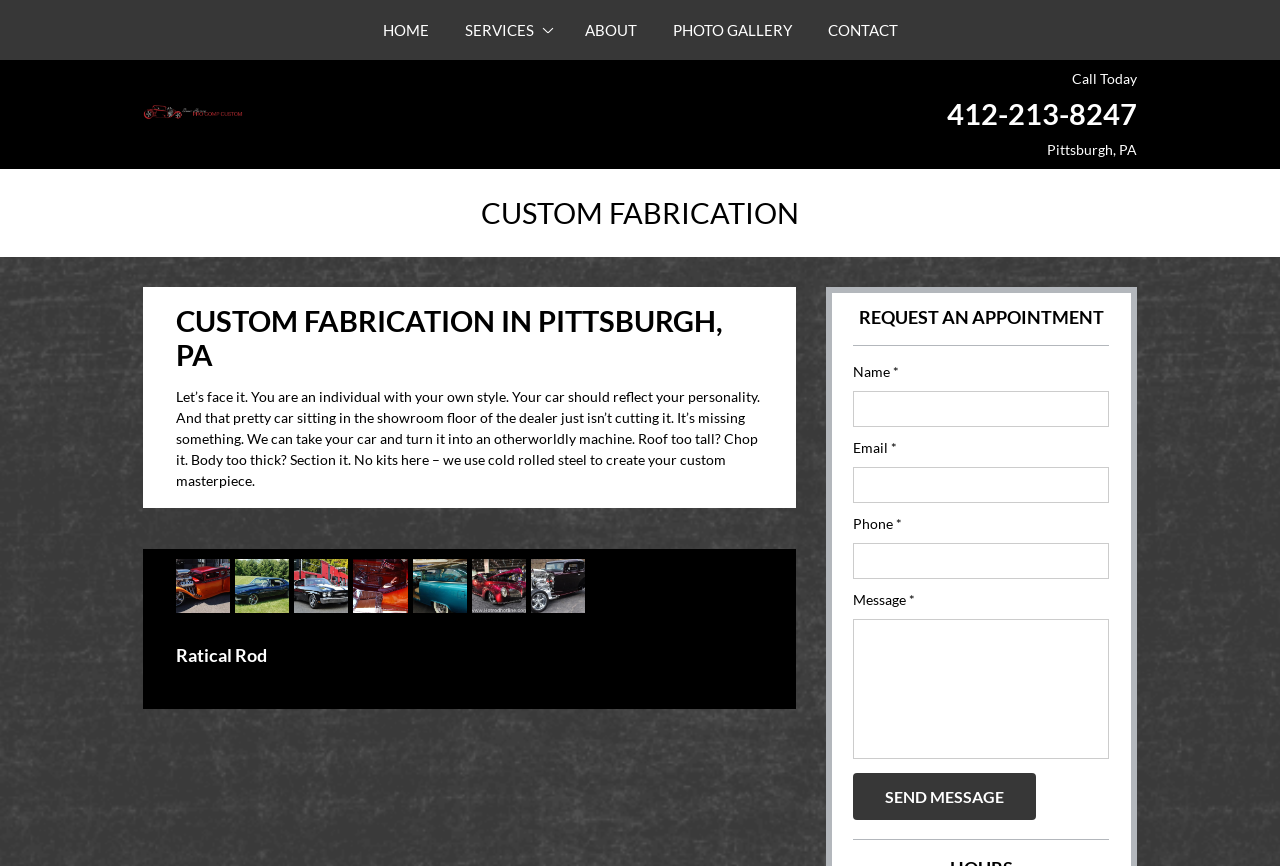Please identify the bounding box coordinates of the clickable element to fulfill the following instruction: "Enter your name". The coordinates should be four float numbers between 0 and 1, i.e., [left, top, right, bottom].

[0.667, 0.451, 0.867, 0.493]